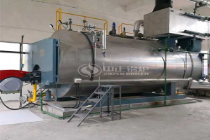Please provide a comprehensive response to the question below by analyzing the image: 
What is the color of the piping in the image?

The caption specifically mentions that the boiler features bright yellow piping, which is visible in the image, adding a pop of color to the overall design.